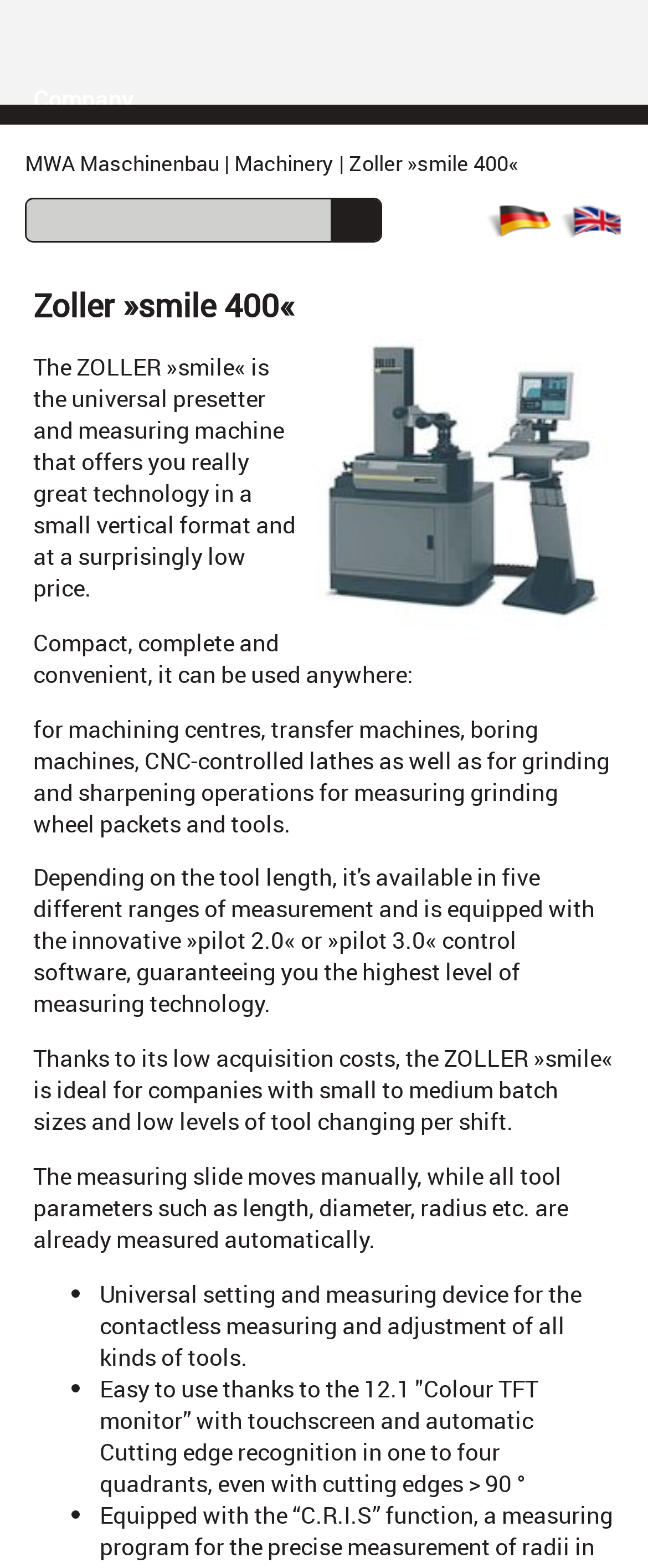Using the webpage screenshot and the element description Moulded plates and accessories, determine the bounding box coordinates. Specify the coordinates in the format (top-left x, top-left y, bottom-right x, bottom-right y) with values ranging from 0 to 1.

[0.0, 0.655, 0.618, 0.764]